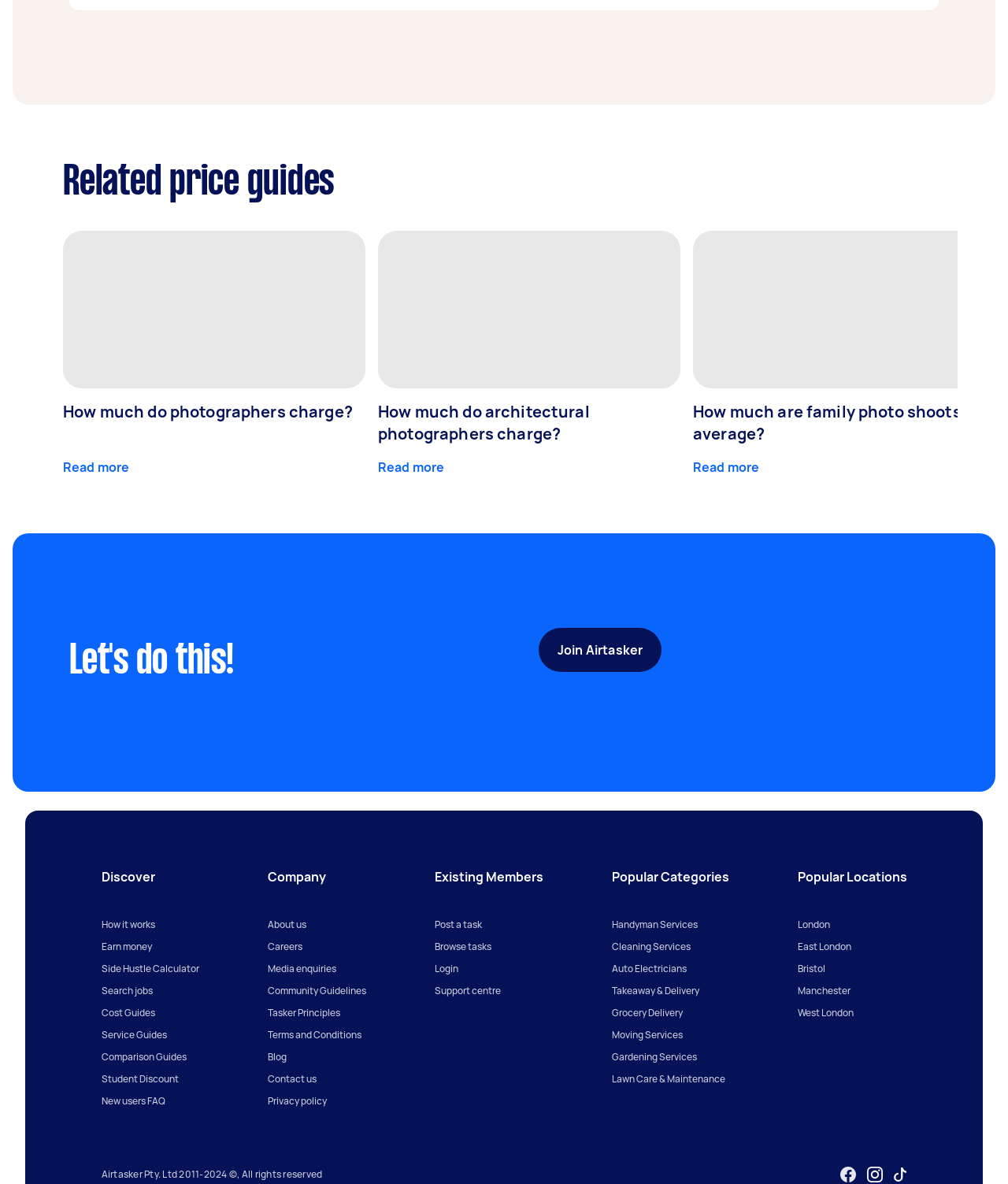Please pinpoint the bounding box coordinates for the region I should click to adhere to this instruction: "Search for tasks in London".

[0.791, 0.771, 0.9, 0.79]